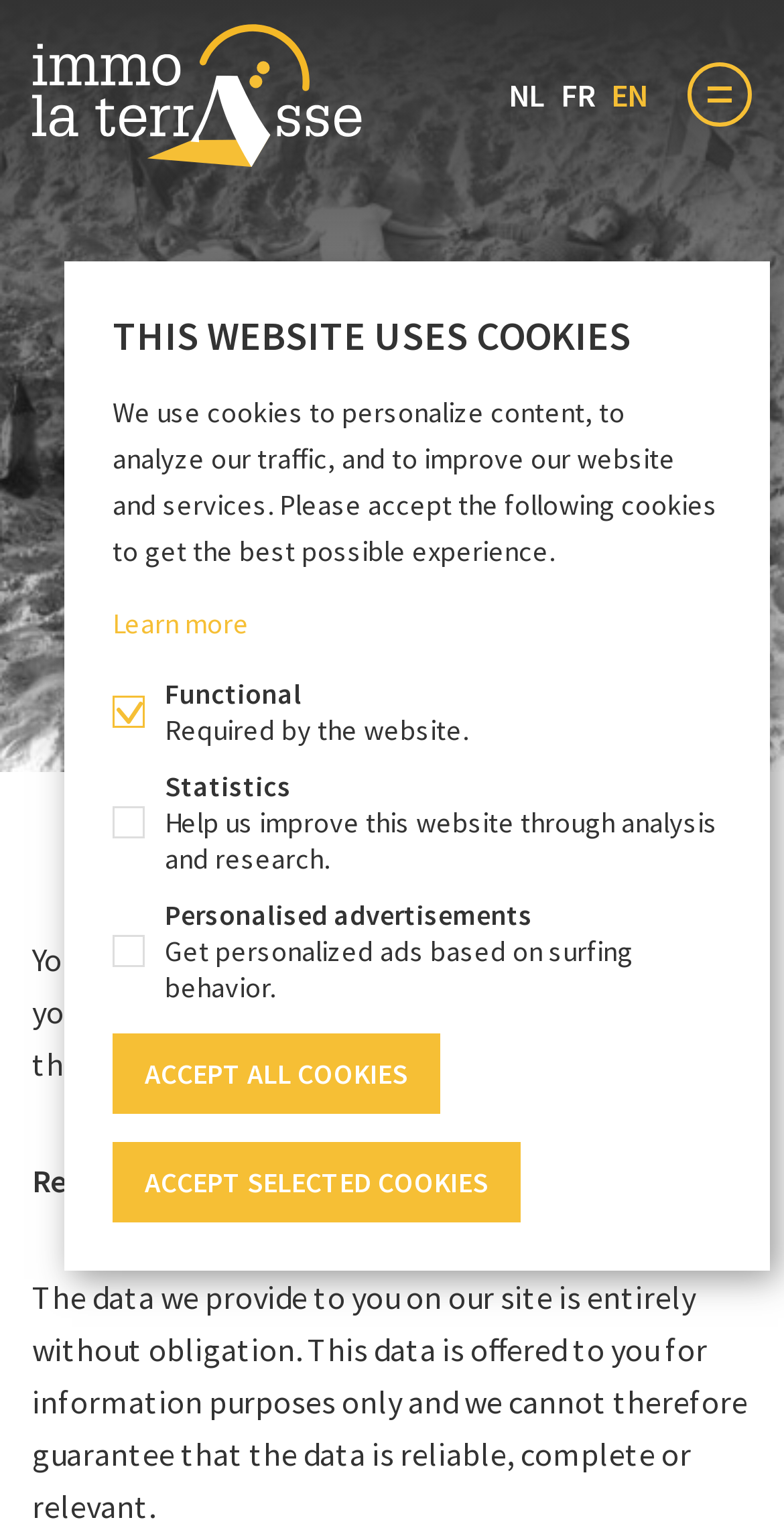Can you find and provide the main heading text of this webpage?

Immo La Terrasse